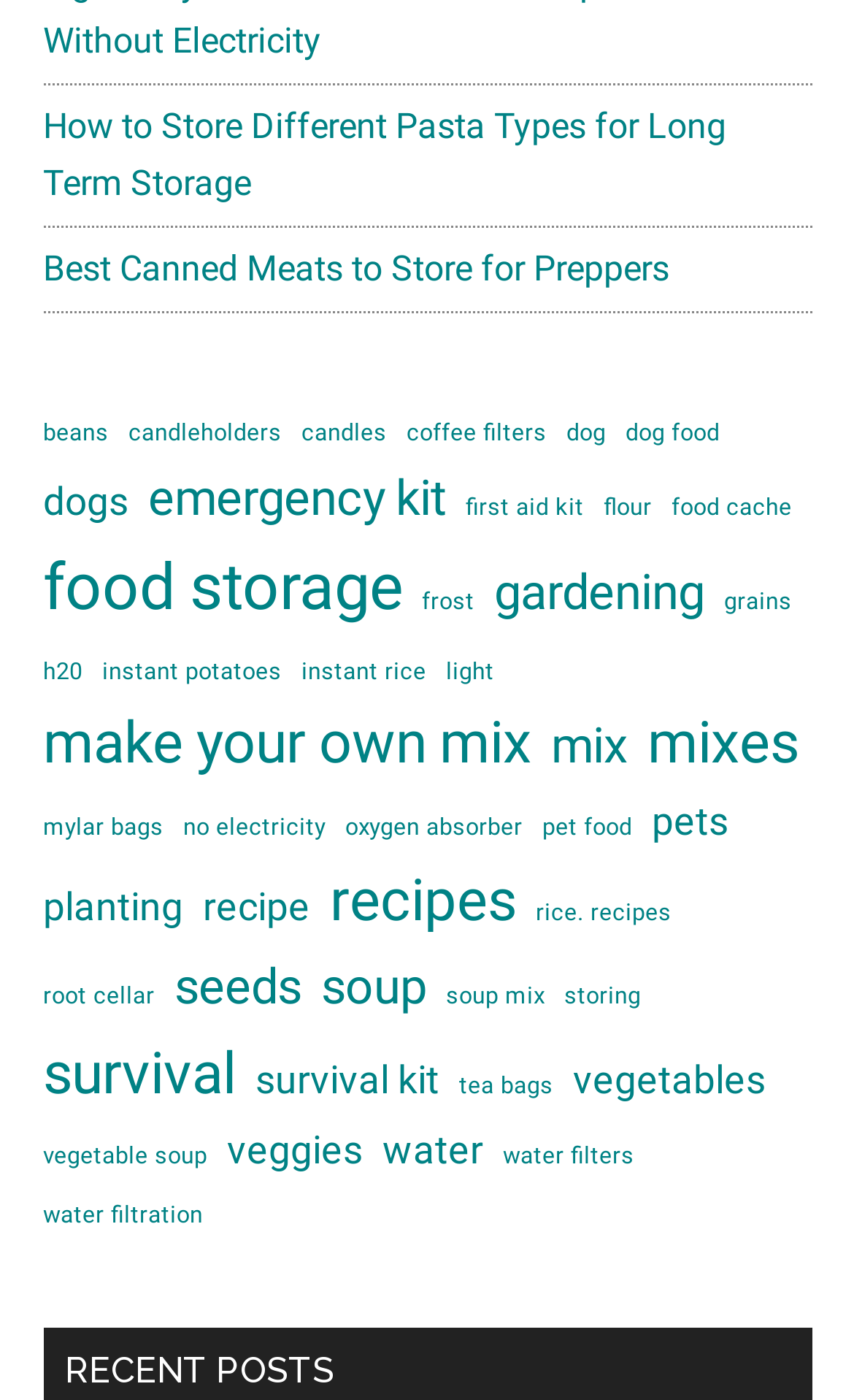Extract the bounding box of the UI element described as: "make your own mix".

[0.05, 0.498, 0.622, 0.565]